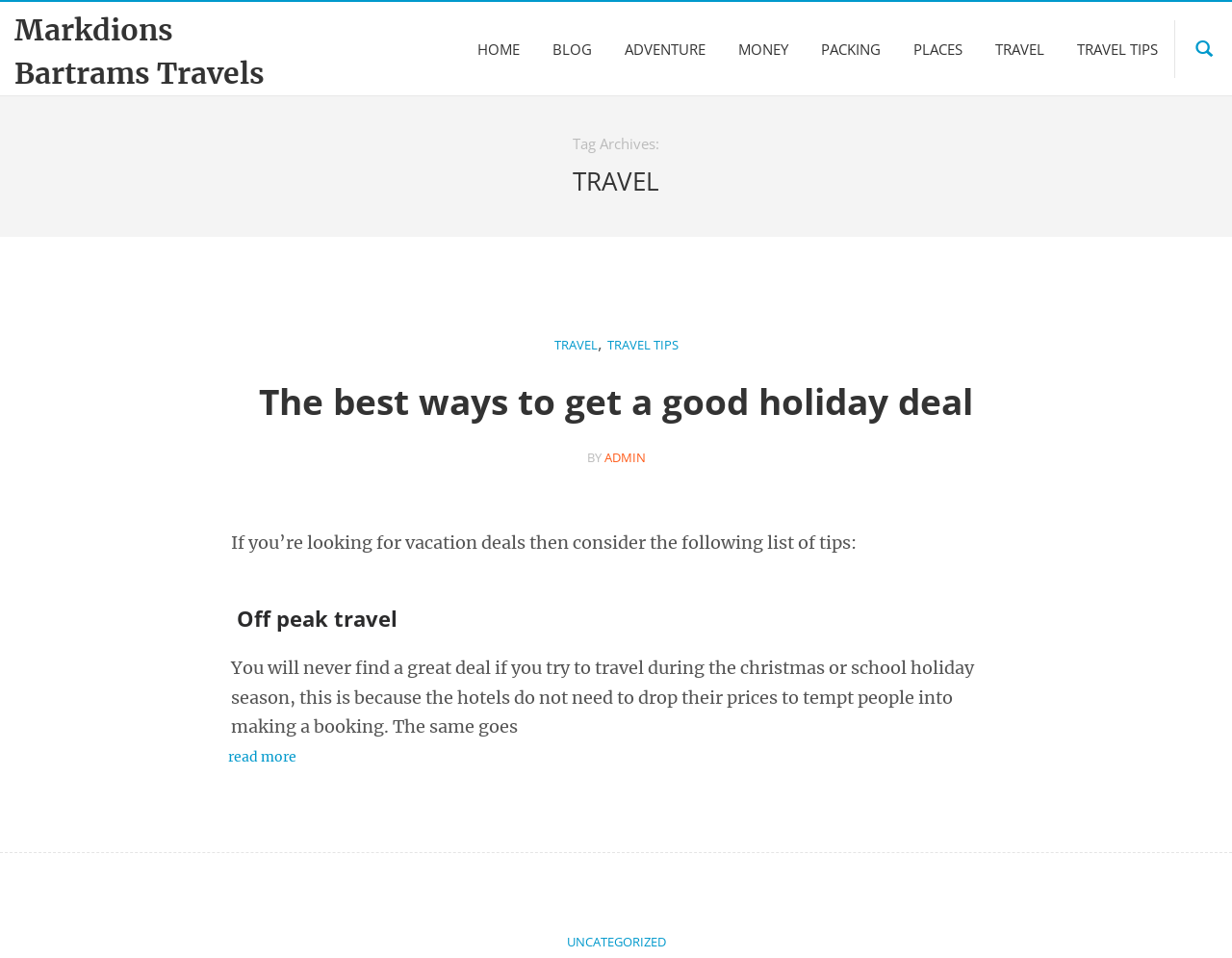Extract the bounding box coordinates for the UI element described as: "Markdions Bartrams Travels".

[0.012, 0.009, 0.238, 0.099]